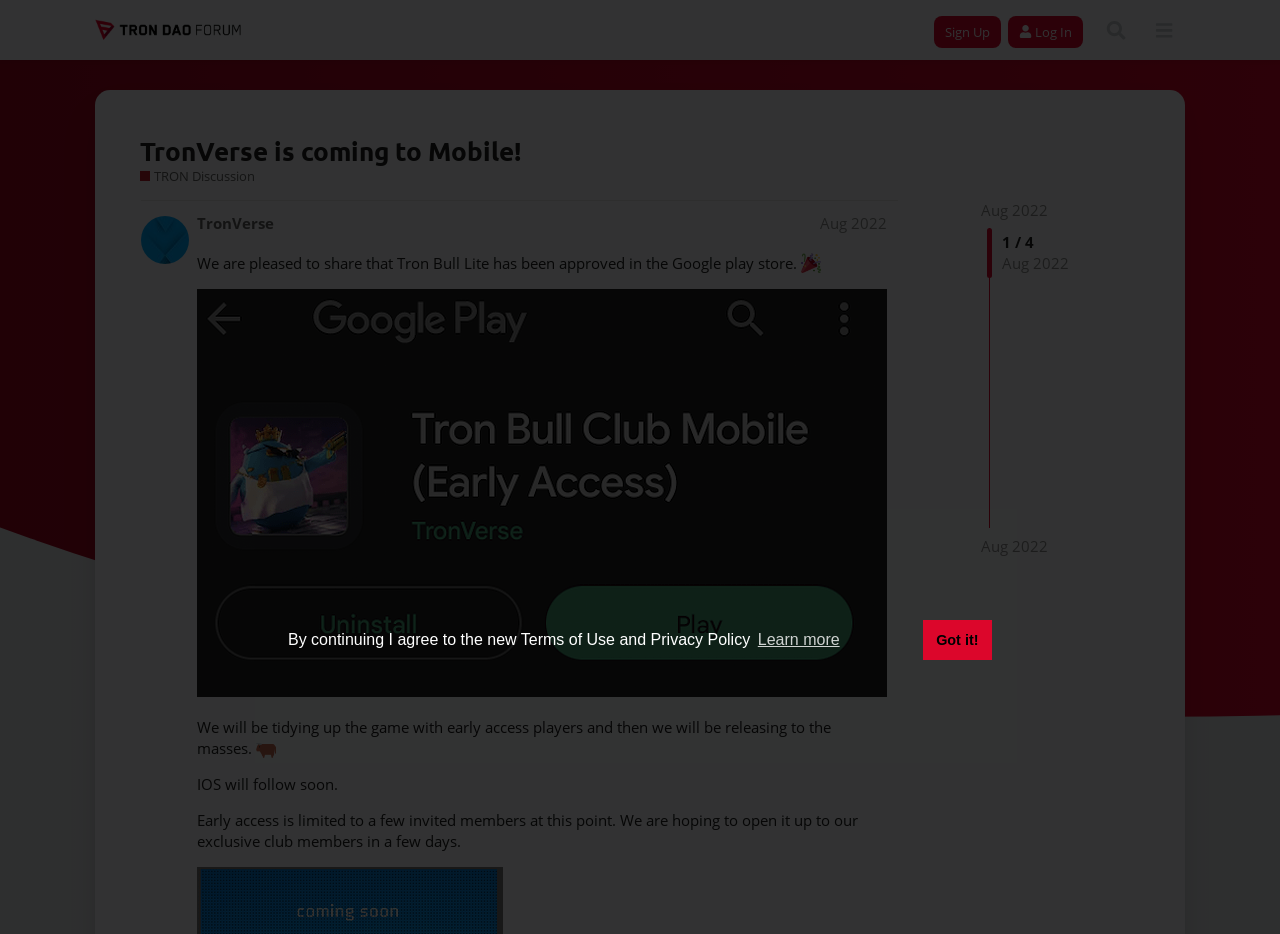Find the primary header on the webpage and provide its text.

TronVerse is coming to Mobile!